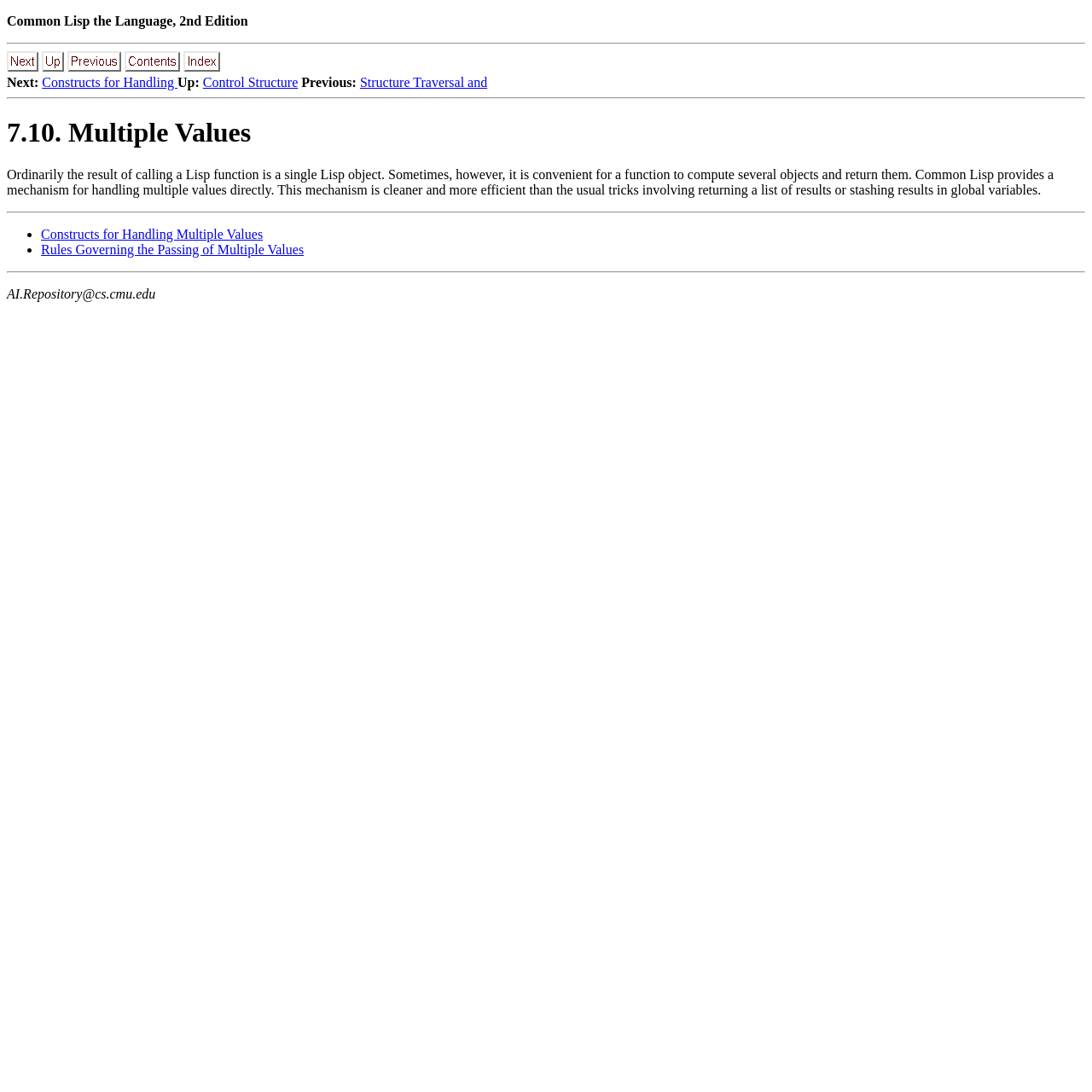Locate the UI element described by Ordinarily and provide its bounding box coordinates. Use the format (top-left x, top-left y, bottom-right x, bottom-right y) with all values as floating point numbers between 0 and 1.

[0.006, 0.153, 0.058, 0.166]